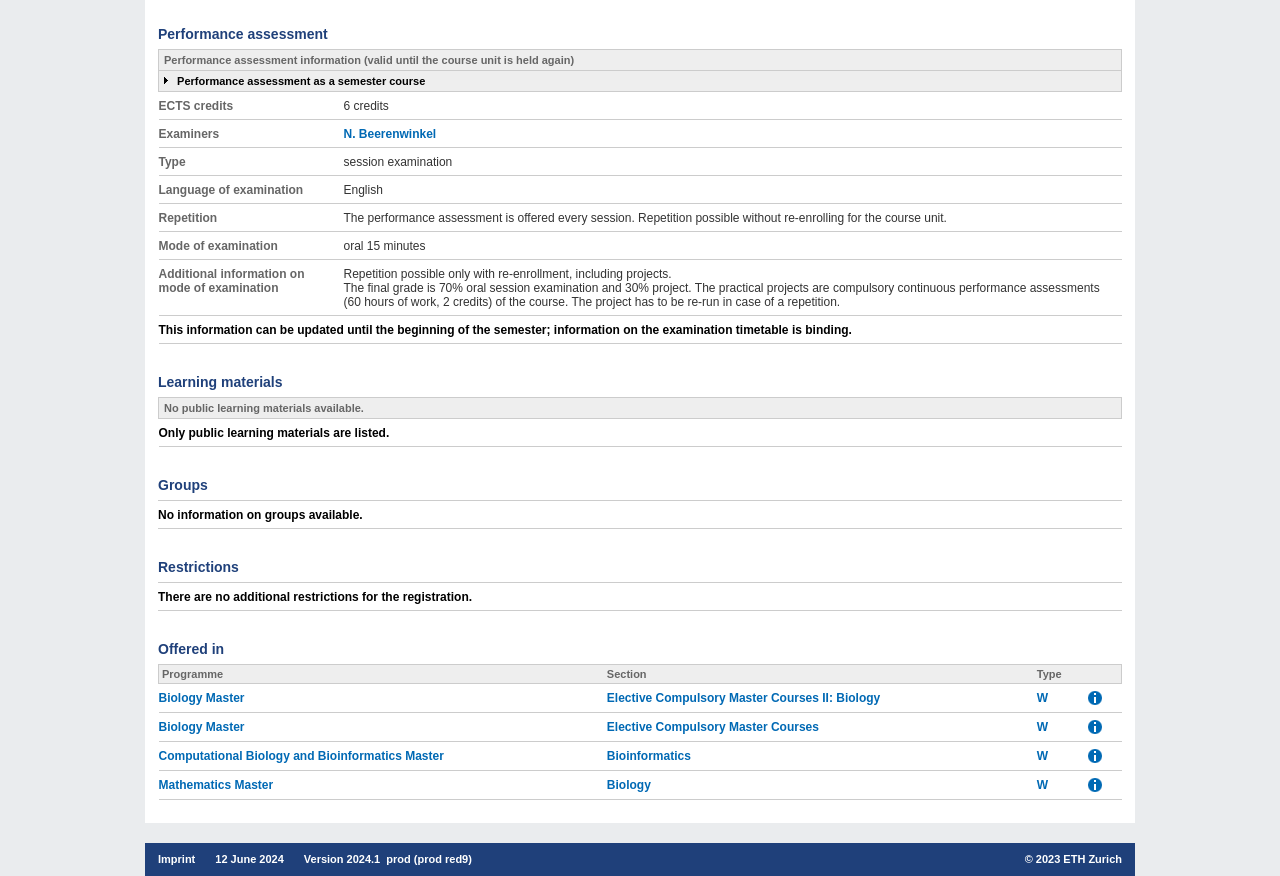Please identify the bounding box coordinates of the clickable area that will allow you to execute the instruction: "Share the article".

None